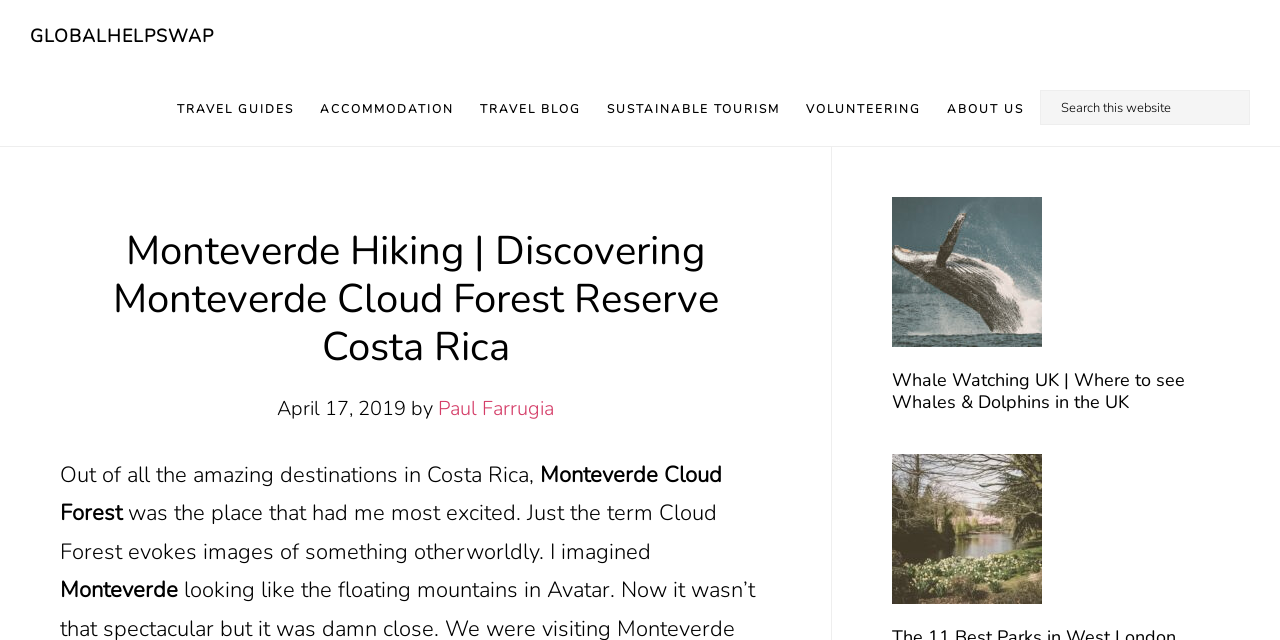Locate the bounding box coordinates of the clickable region necessary to complete the following instruction: "Visit GLOBALHELPSWAP". Provide the coordinates in the format of four float numbers between 0 and 1, i.e., [left, top, right, bottom].

[0.023, 0.038, 0.167, 0.075]